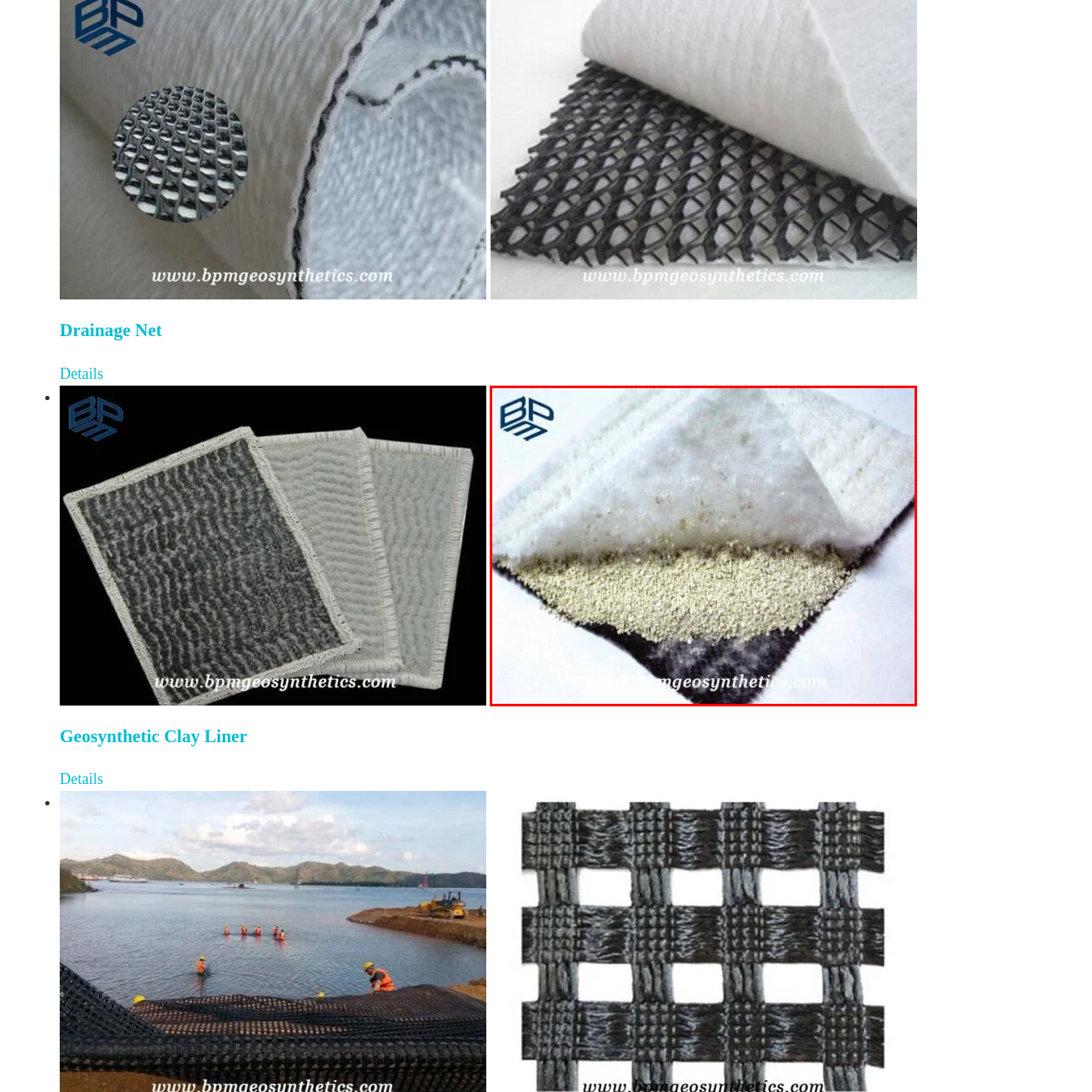Elaborate on the scene depicted inside the red bounding box.

The image showcases a cross-section of a geosynthetic clay liner (GCL) by BPM, emphasizing its multi-layer structure. The top layer consists of a fluffy, white geotextile fabric, which serves to filter and protect the underlying components. Below this fabric lies a granular layer, likely comprised of bentonite or another clay material, which is pivotal for its impermeability and sealing properties. The background features a black geotextile layer, enhancing the contrast and clearly delineating the different materials. This product is commonly used in various environmental applications, including landfill caps and basements, to control water flow and reduce permeation, demonstrating its critical role in modern geotechnical engineering.